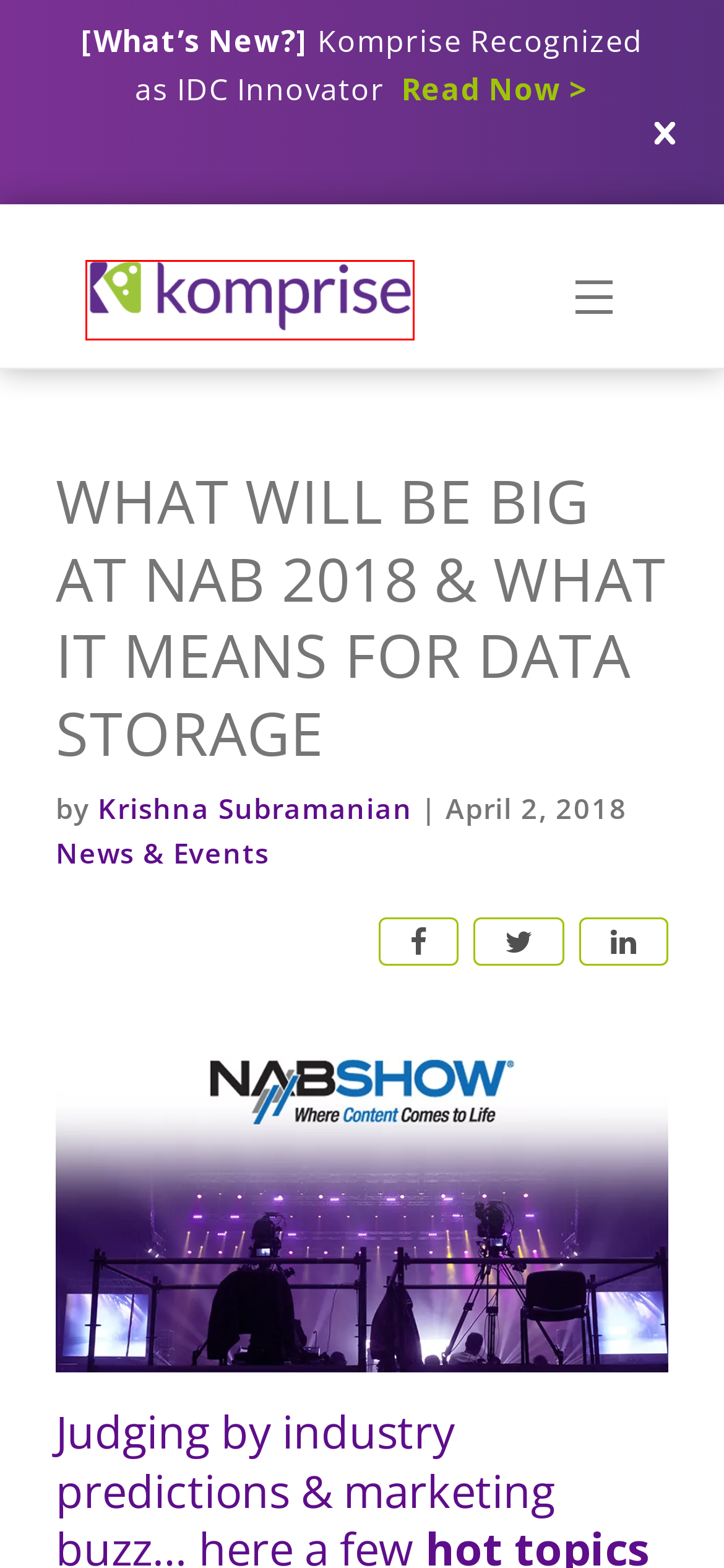You are given a screenshot depicting a webpage with a red bounding box around a UI element. Select the description that best corresponds to the new webpage after clicking the selected element. Here are the choices:
A. Storage Capacity Planning – Understand Your Storage Needs – Komprise
B. Komprise | Unstructured Data Management as a Service
C. Use Cases – Komprise
D. Case Studies | Komprise Intelligent Data Management
E. Komprise is praised by analyst for its unstructured data management effort – Blocks and Files
F. Architecture – Komprise
G. Cloud Data Migration – Komprise
H. About Us – Komprise Leadership, Goals & Investors

B